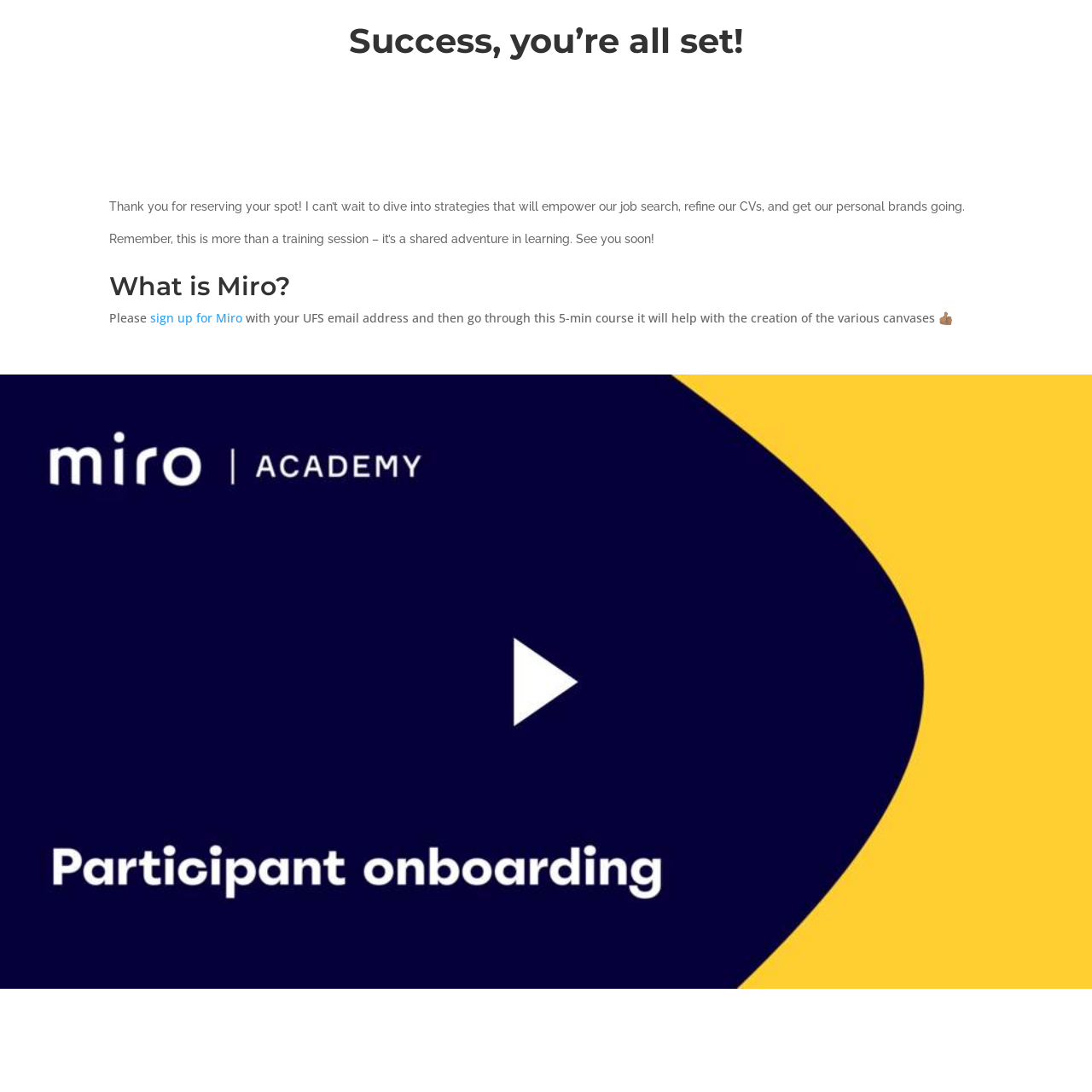Please reply to the following question using a single word or phrase: 
What is the author's intention?

Empower job search